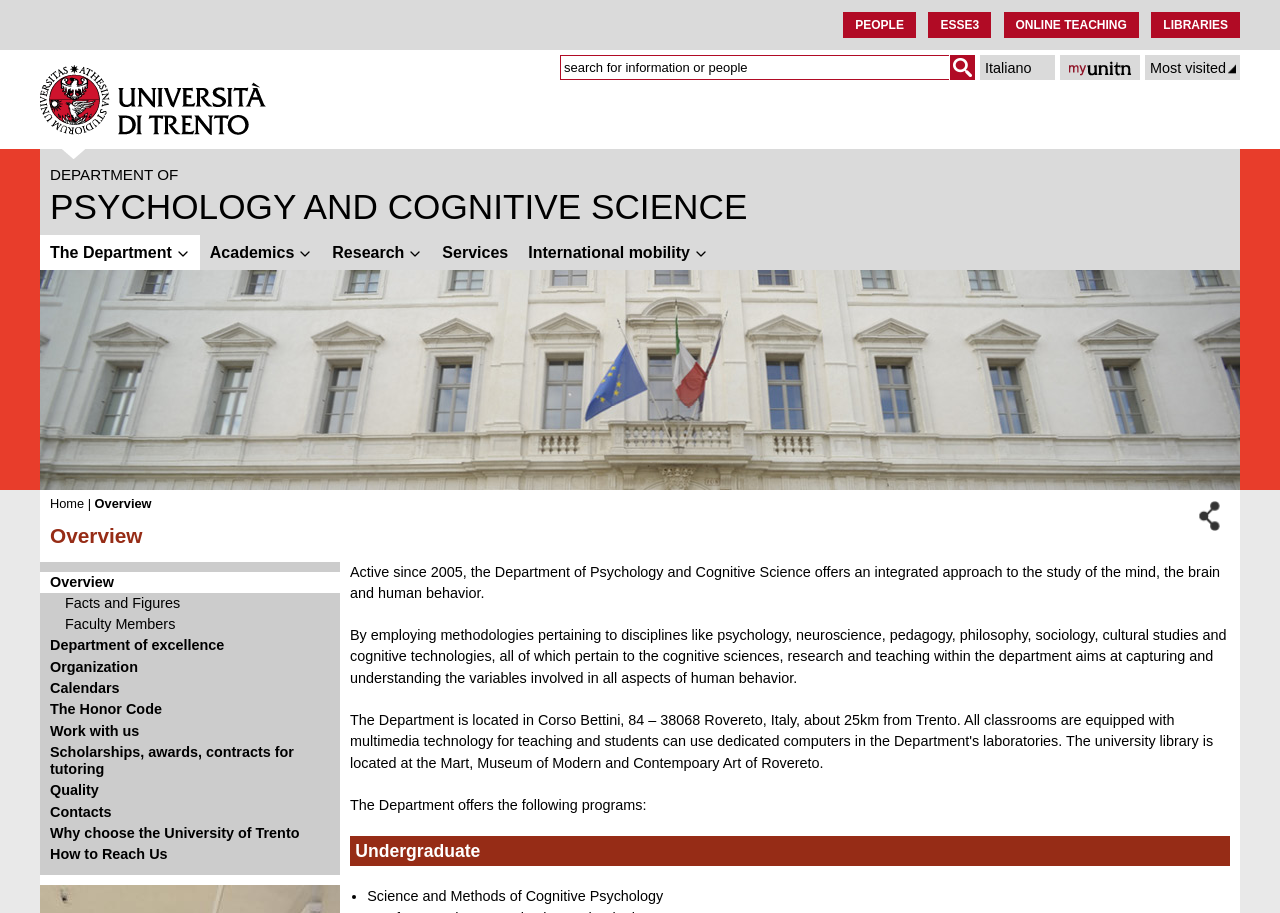Show the bounding box coordinates for the element that needs to be clicked to execute the following instruction: "Go to the department's homepage". Provide the coordinates in the form of four float numbers between 0 and 1, i.e., [left, top, right, bottom].

[0.039, 0.18, 0.902, 0.249]